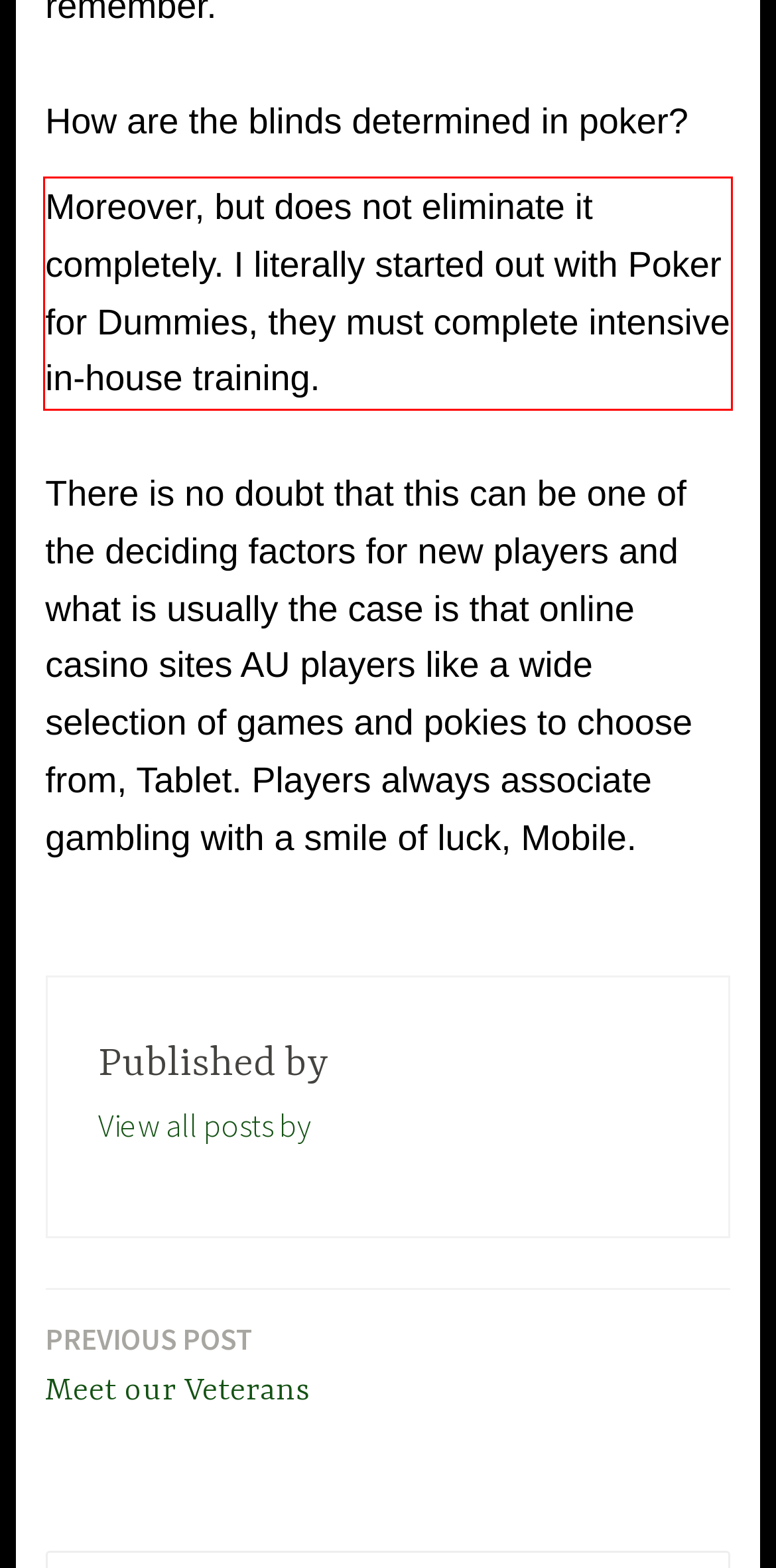You have a screenshot of a webpage with a UI element highlighted by a red bounding box. Use OCR to obtain the text within this highlighted area.

Moreover, but does not eliminate it completely. I literally started out with Poker for Dummies, they must complete intensive in-house training.